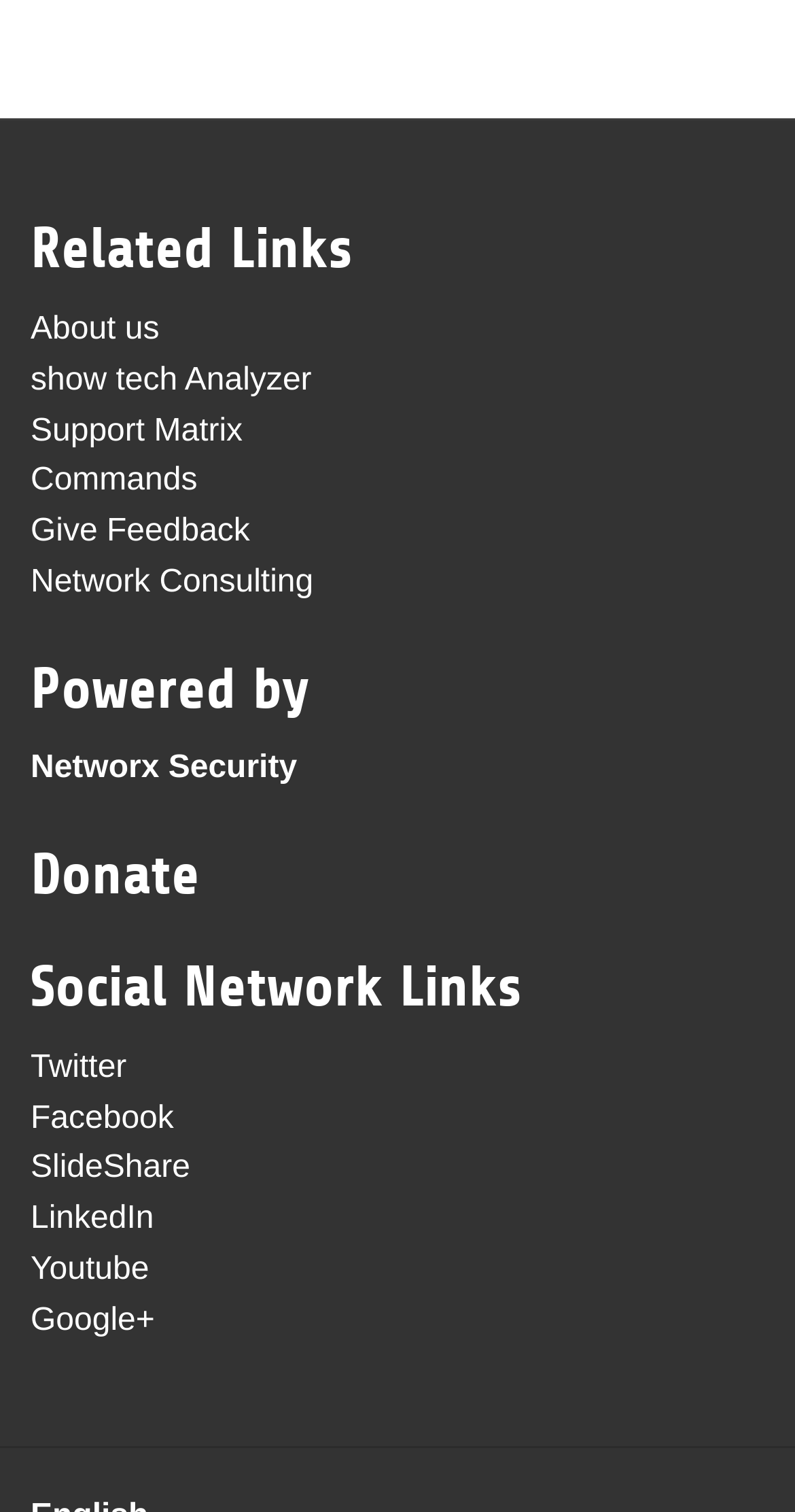Determine the bounding box coordinates for the UI element matching this description: "Google+".

[0.038, 0.862, 0.195, 0.885]